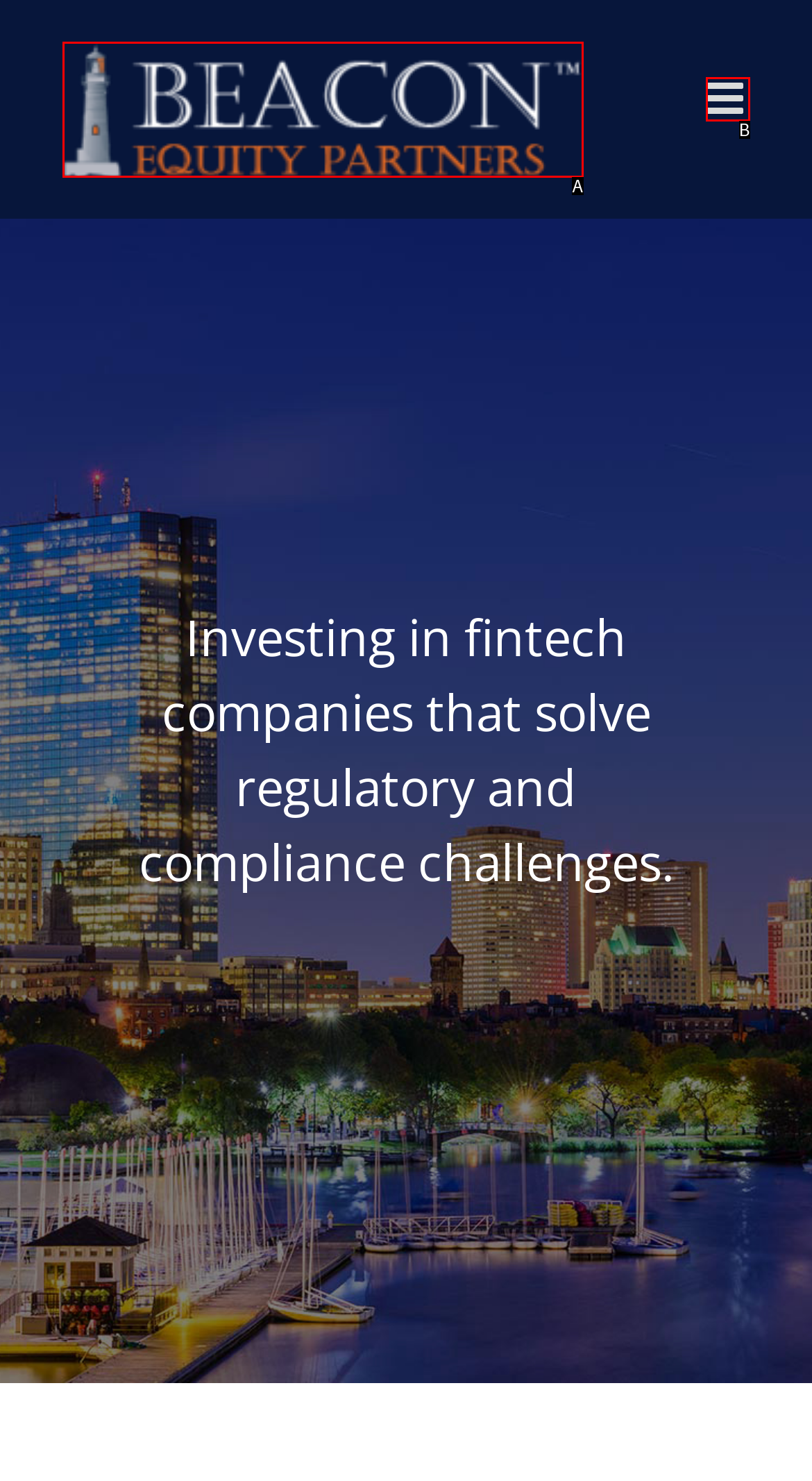Identify the letter of the UI element that fits the description: aria-label="Toggle mobile menu"
Respond with the letter of the option directly.

B